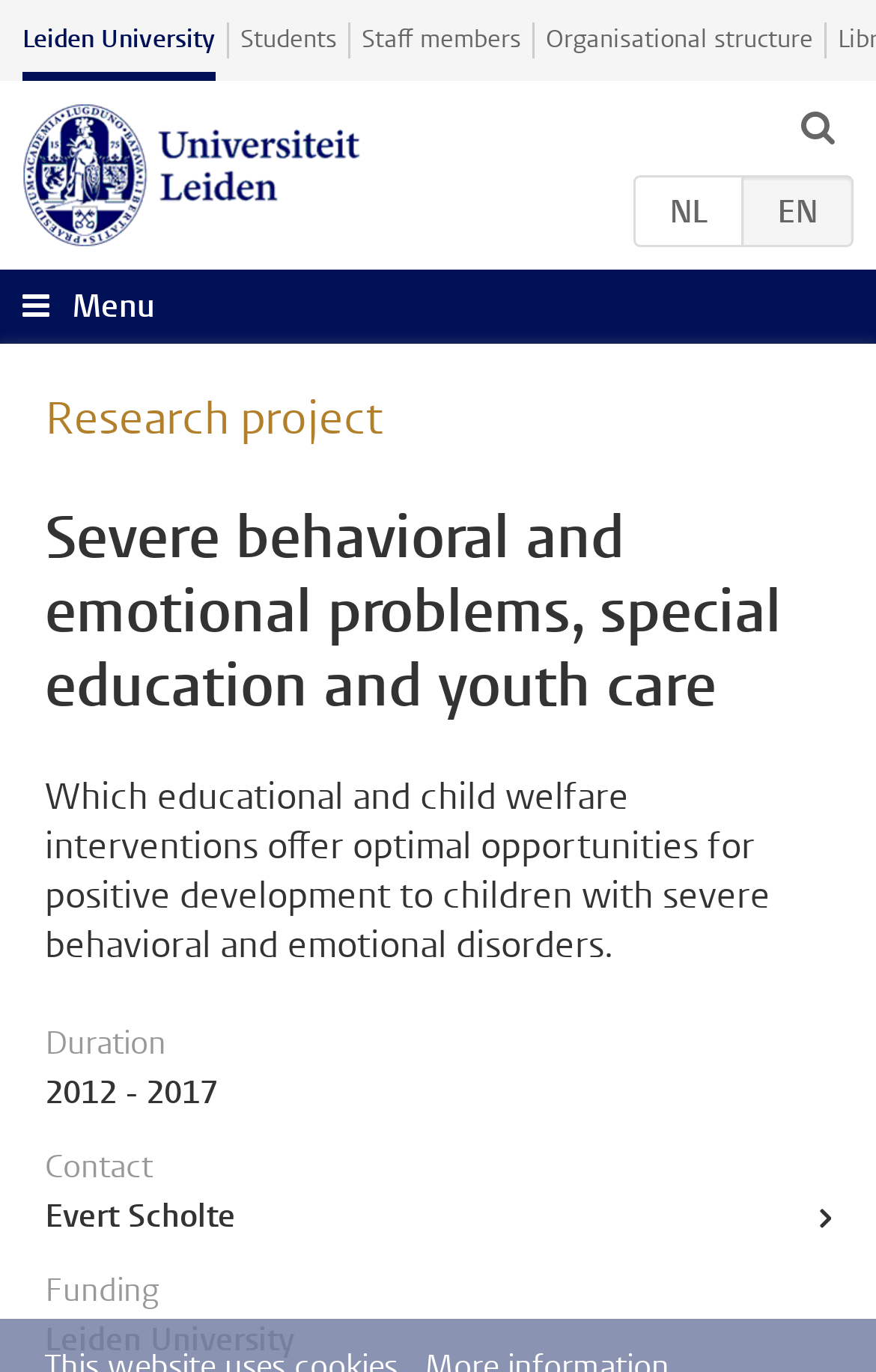Please provide a brief answer to the question using only one word or phrase: 
What is the language of the webpage?

Dutch and English